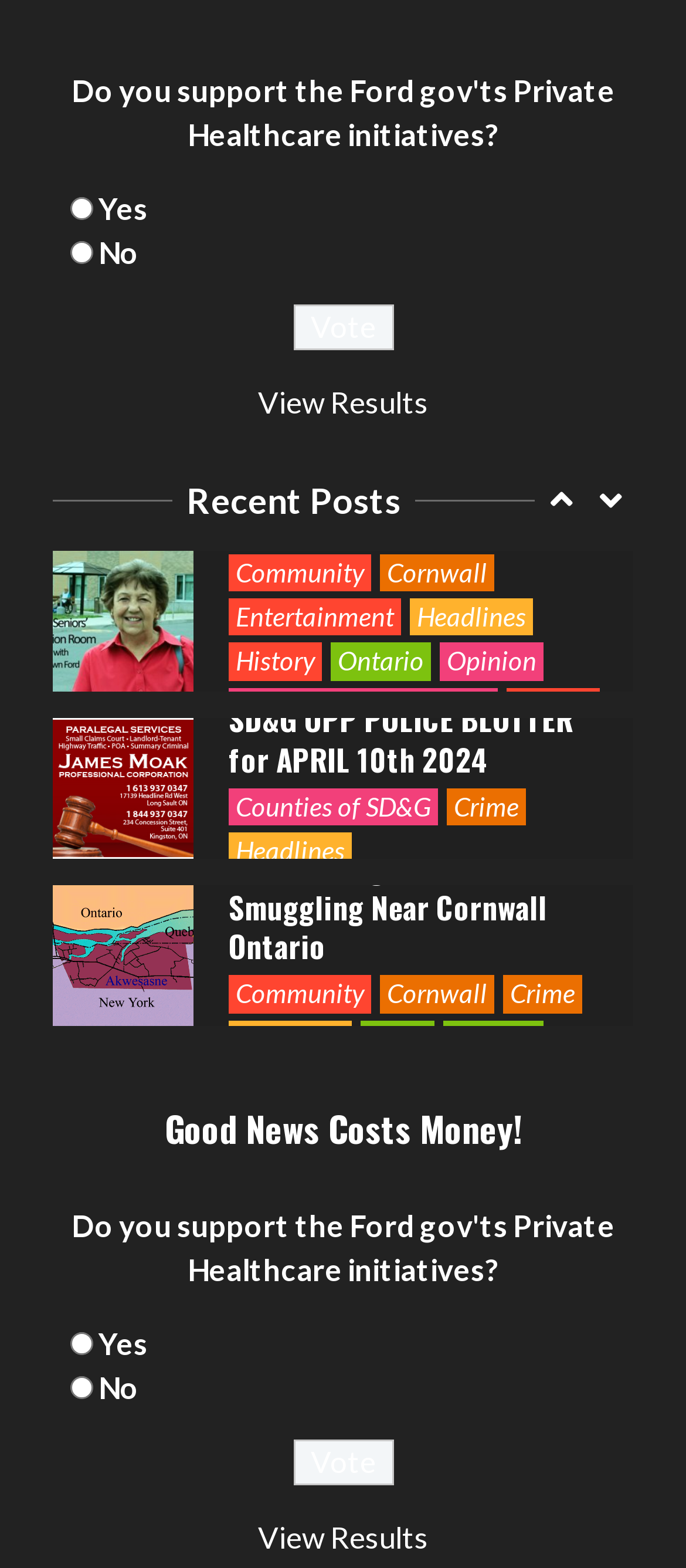Answer in one word or a short phrase: 
How many links are there under the heading 'Recent Posts'?

Multiple